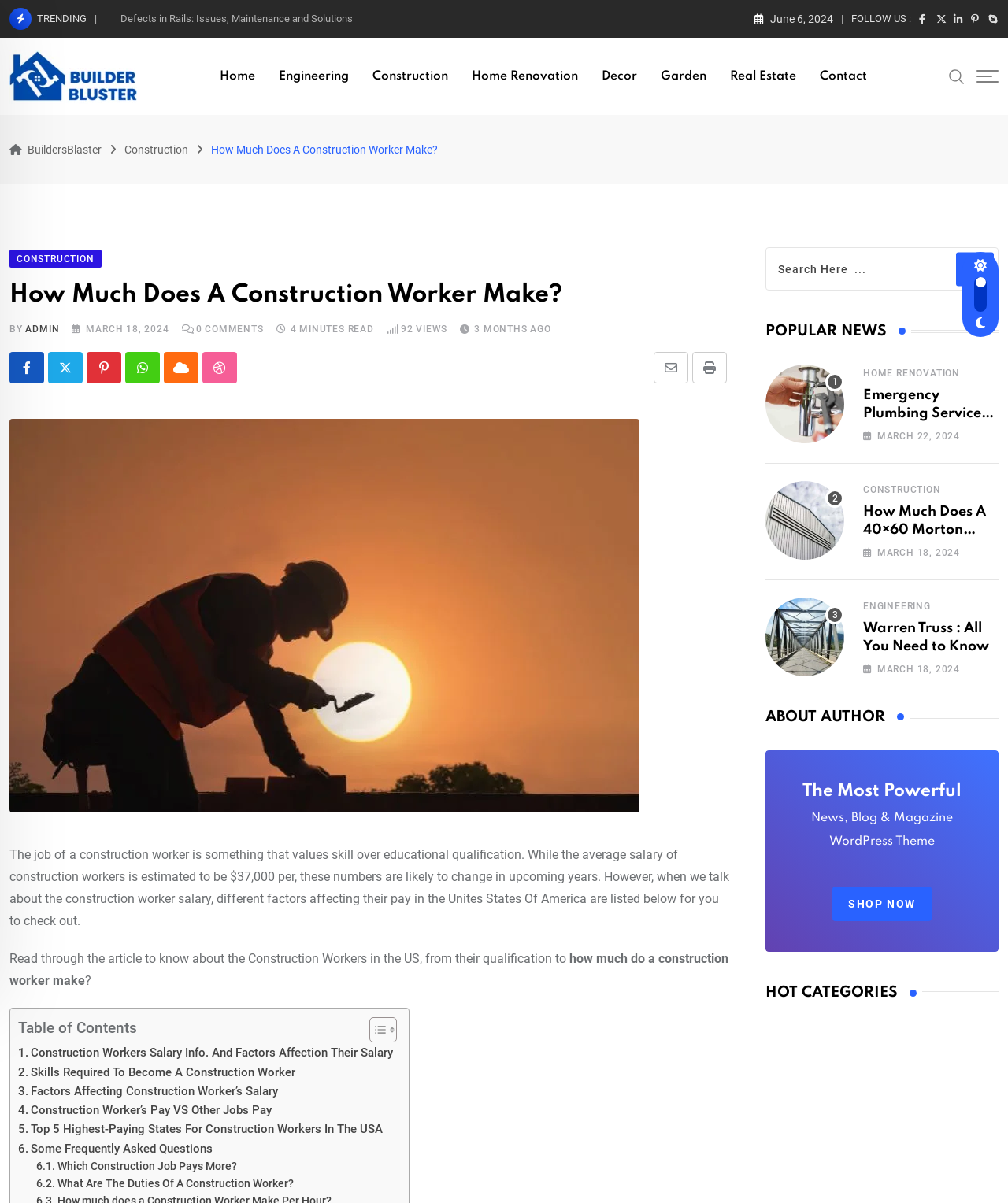Can you find the bounding box coordinates for the element to click on to achieve the instruction: "Follow the 'Construction' link"?

[0.357, 0.031, 0.456, 0.096]